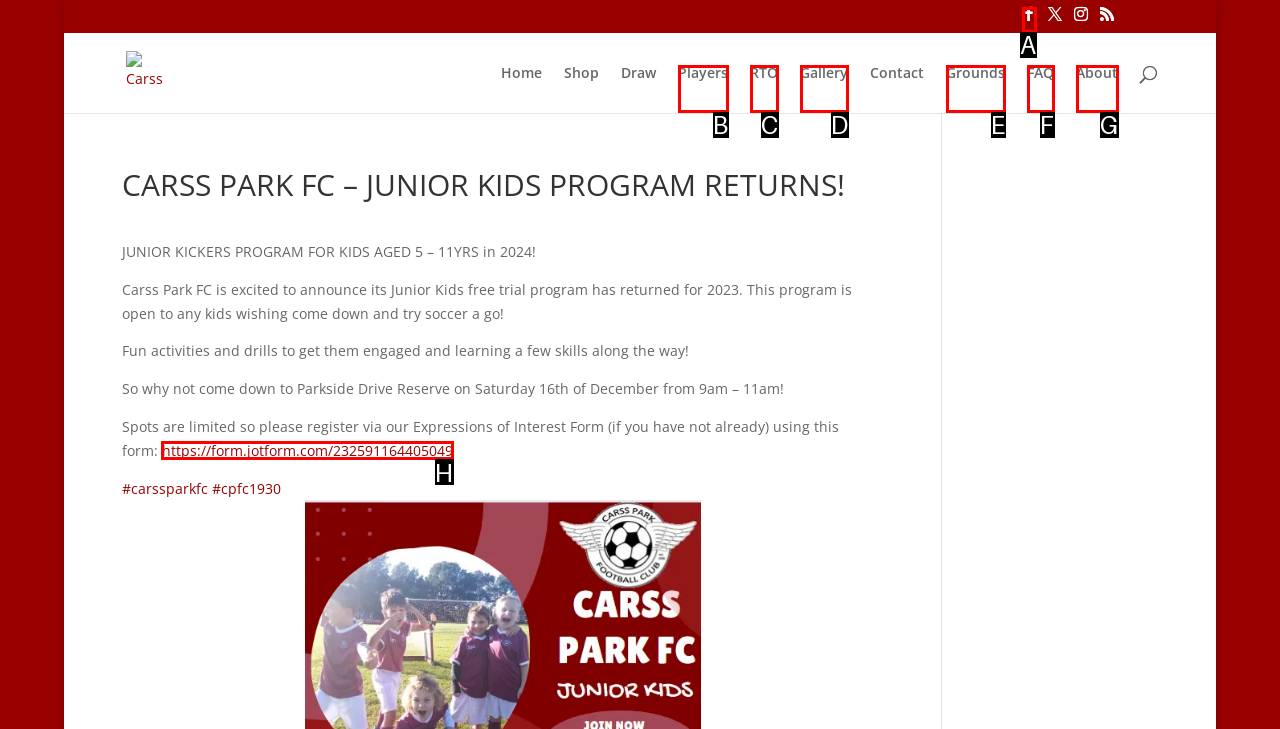Identify which lettered option completes the task: Share on Facebook. Provide the letter of the correct choice.

None